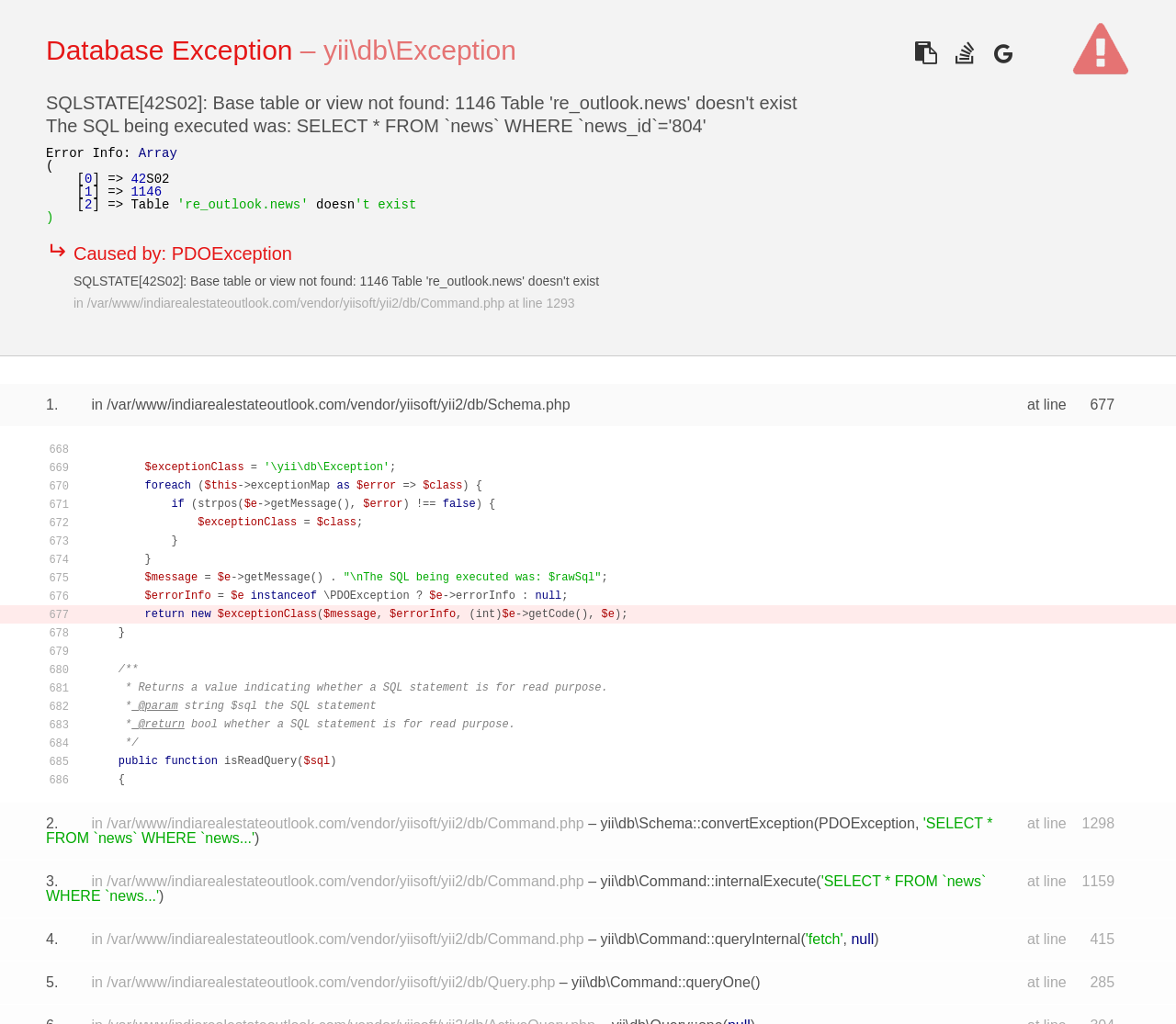What is the error message displayed?
Based on the image, answer the question in a detailed manner.

The error message is displayed in the second heading element, which is 'SQLSTATE[42S02]: Base table or view not found: 1146 Table're_outlook.news' doesn't exist The SQL being executed was: SELECT * FROM `news` WHERE `news_id`='804''.